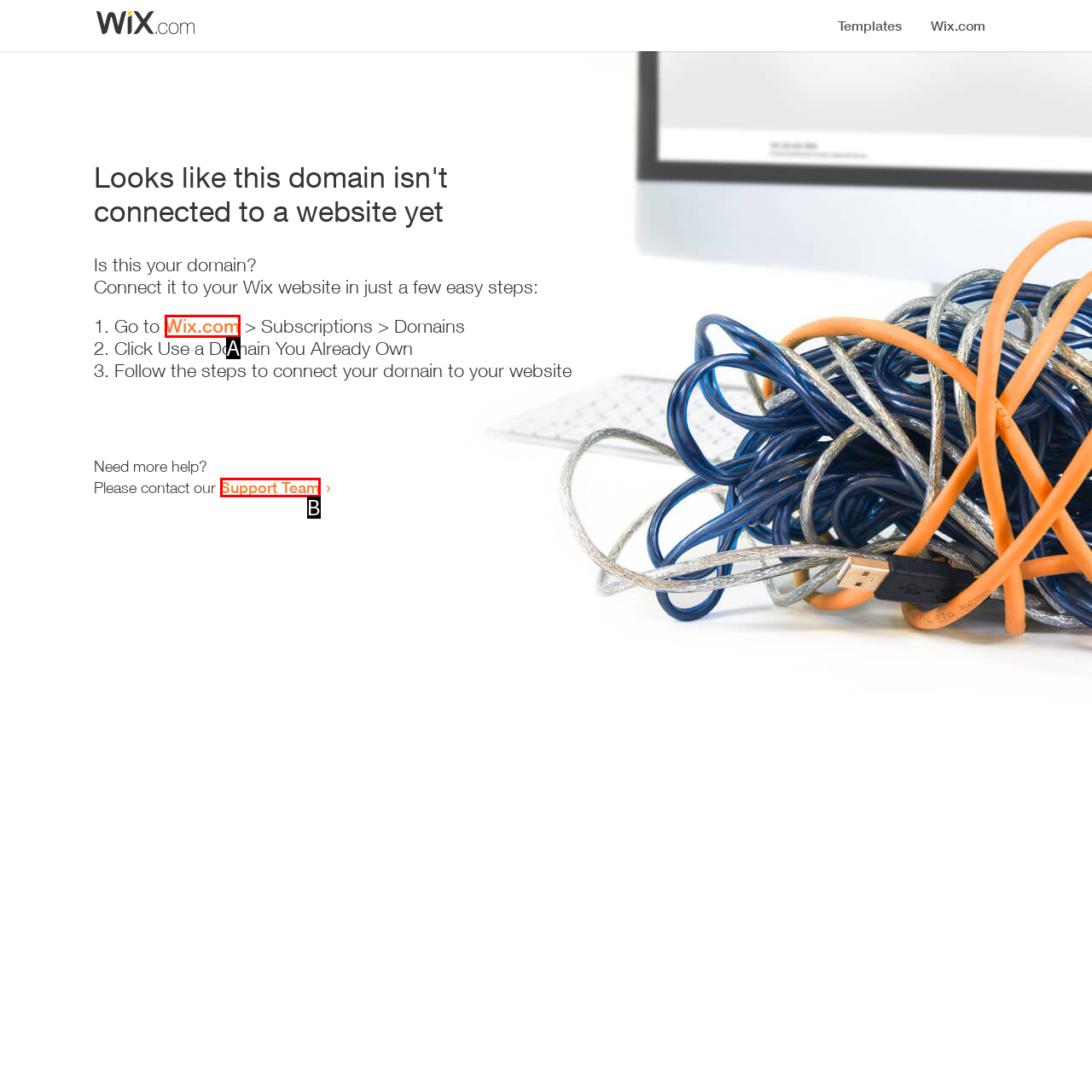From the options presented, which lettered element matches this description: Wix.com
Reply solely with the letter of the matching option.

A